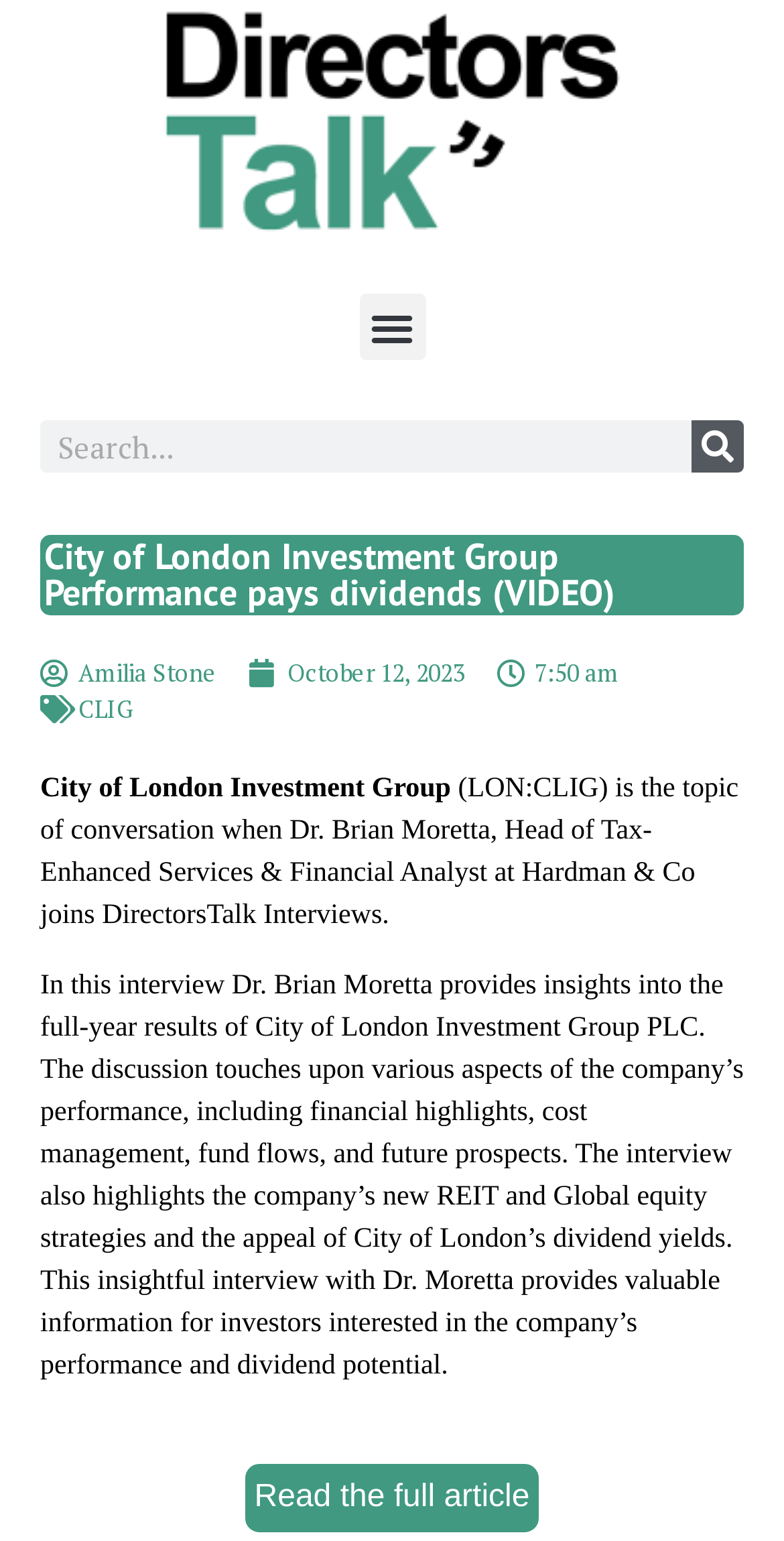Extract the heading text from the webpage.

City of London Investment Group Performance pays dividends (VIDEO)